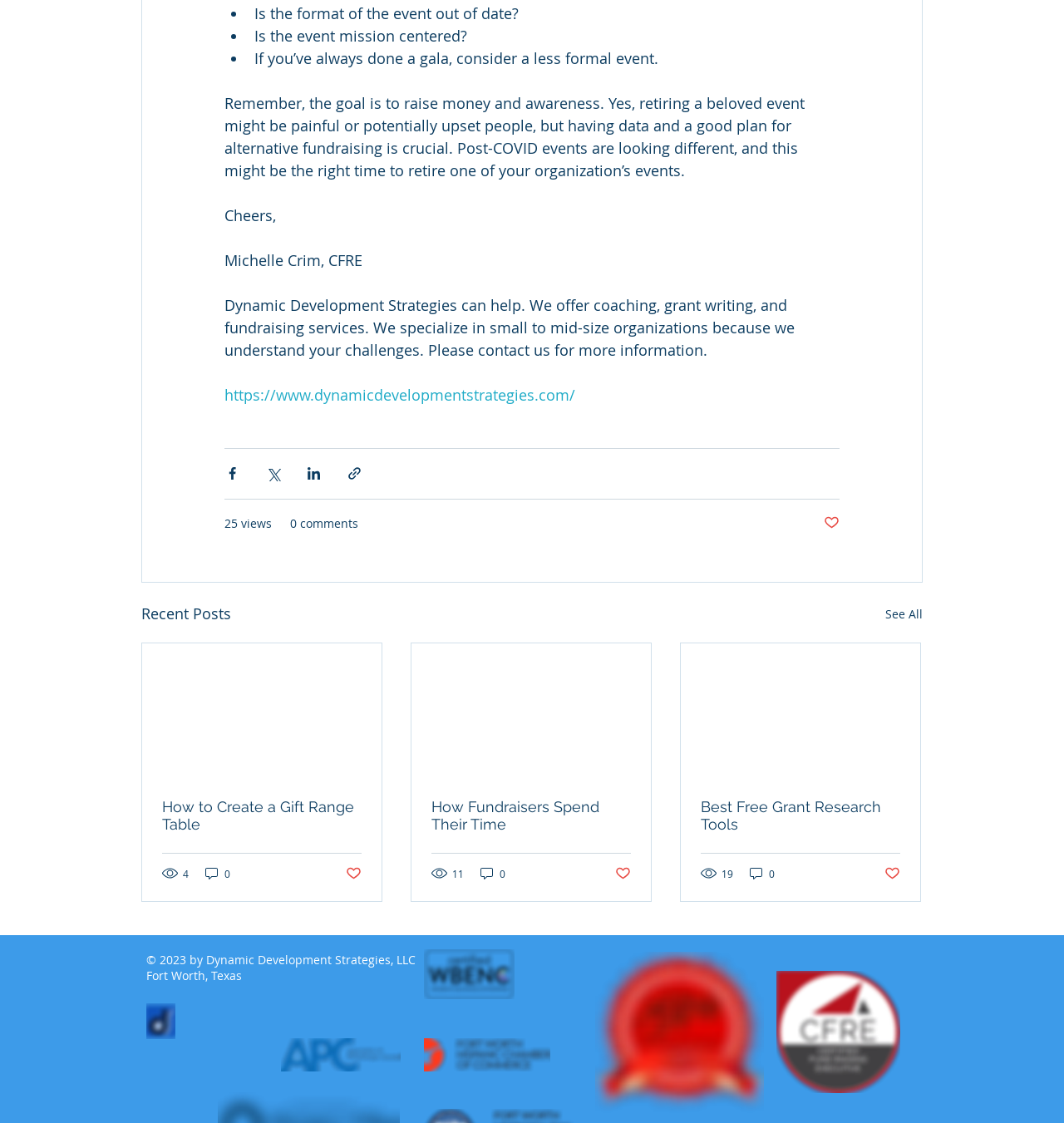What is the location of Dynamic Development Strategies?
Please provide a detailed and comprehensive answer to the question.

The location of Dynamic Development Strategies is mentioned at the bottom of the webpage, where it says 'Fort Worth, Texas', which suggests that the organization is based in Fort Worth, Texas.